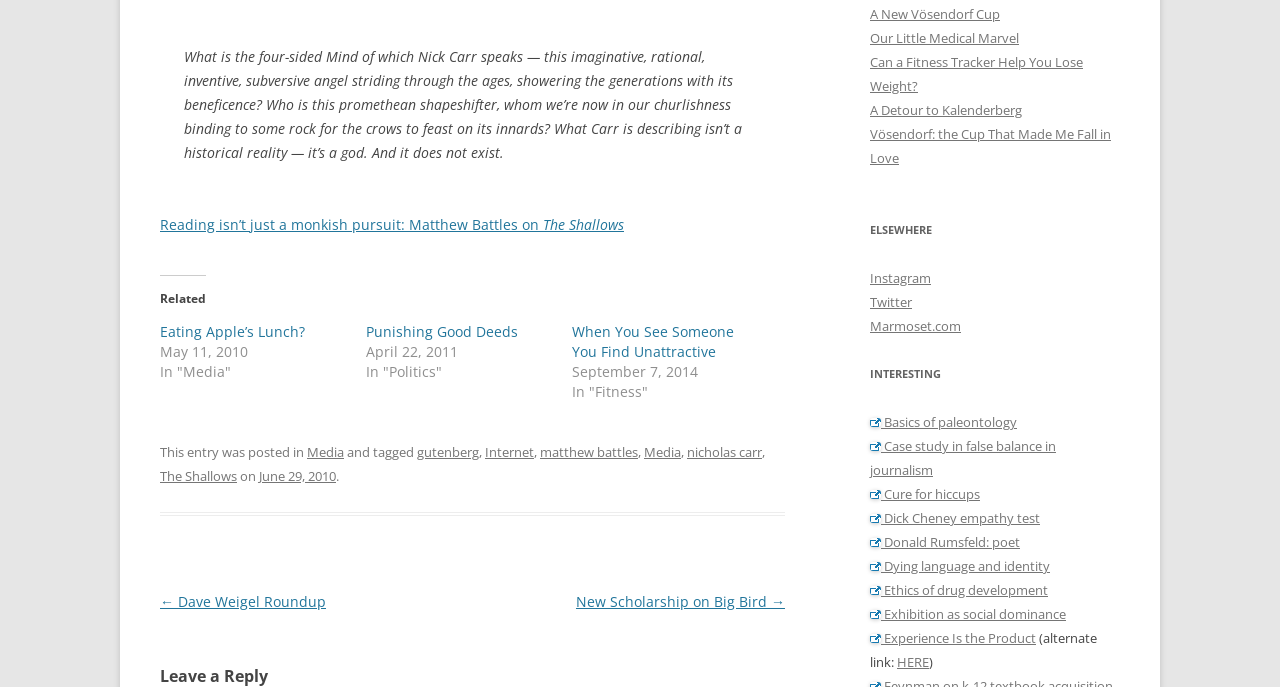Locate the UI element described as follows: "Experience Is the Product". Return the bounding box coordinates as four float numbers between 0 and 1 in the order [left, top, right, bottom].

[0.68, 0.916, 0.809, 0.942]